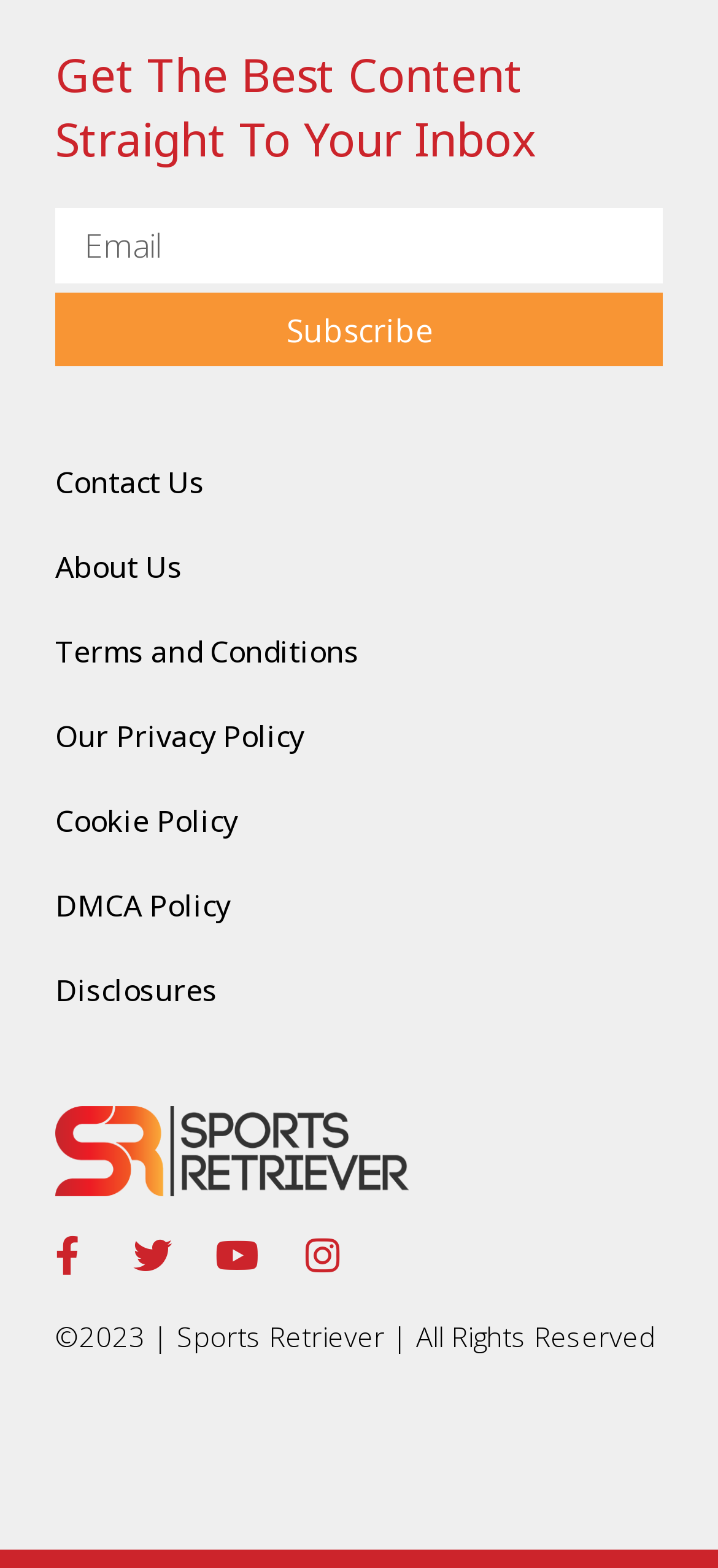Identify the bounding box coordinates of the section that should be clicked to achieve the task described: "Call the school".

None